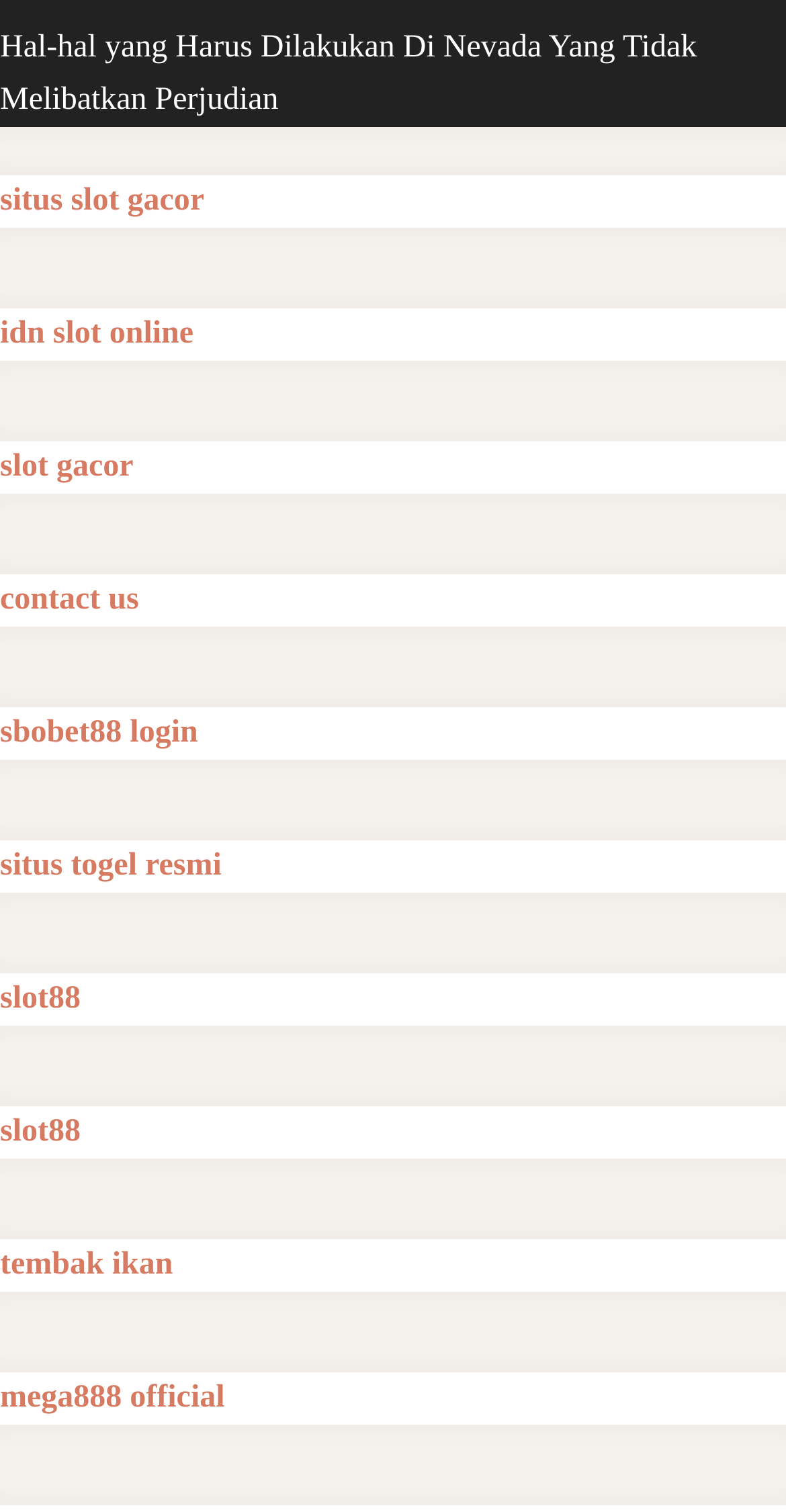Answer the following in one word or a short phrase: 
What is the last link on the webpage?

mega888 official